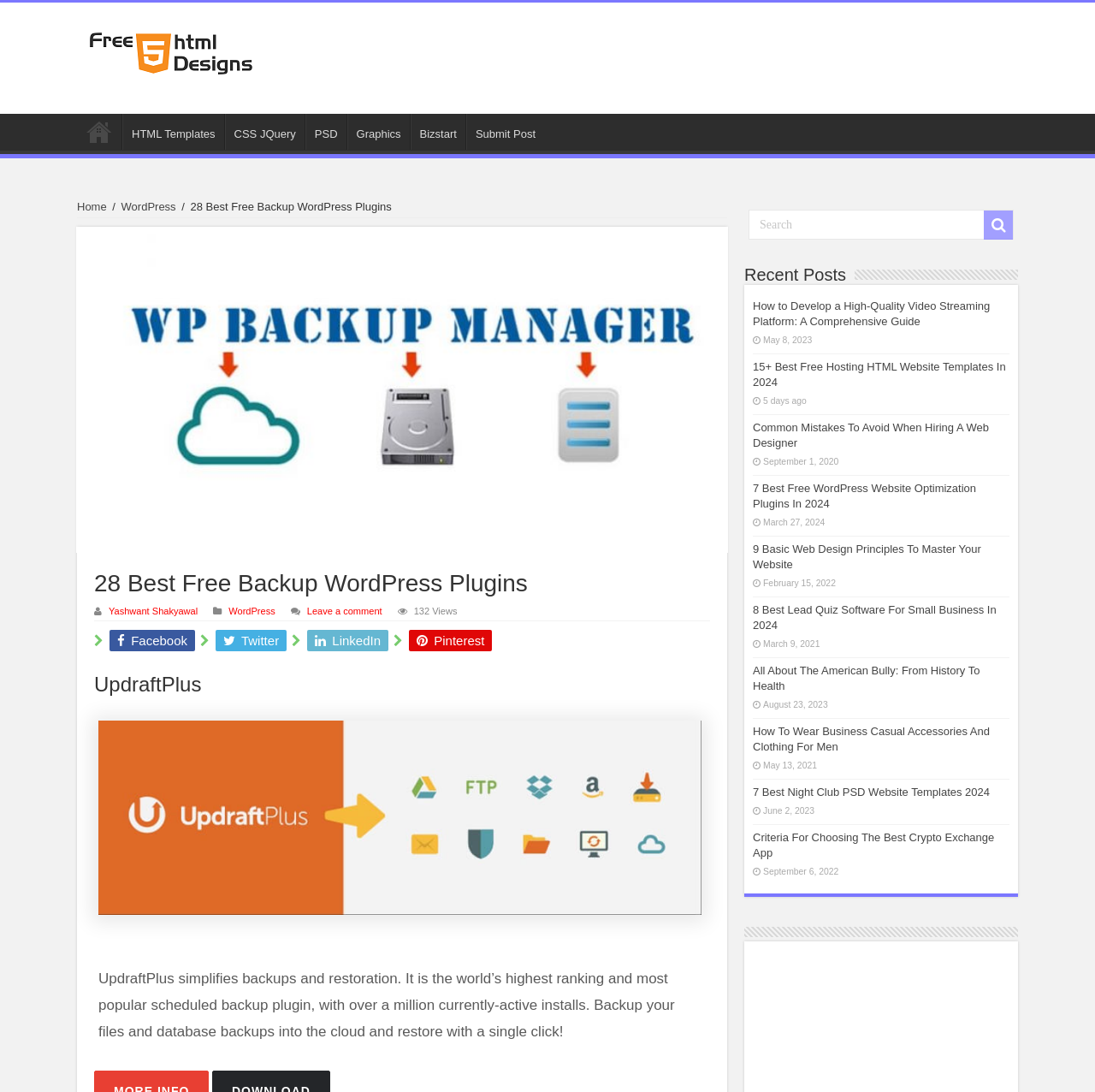What is the name of the first WordPress plugin?
Please use the image to deliver a detailed and complete answer.

The first WordPress plugin listed on the webpage is UpdraftPlus, which is described as a plugin that simplifies backups and restoration.